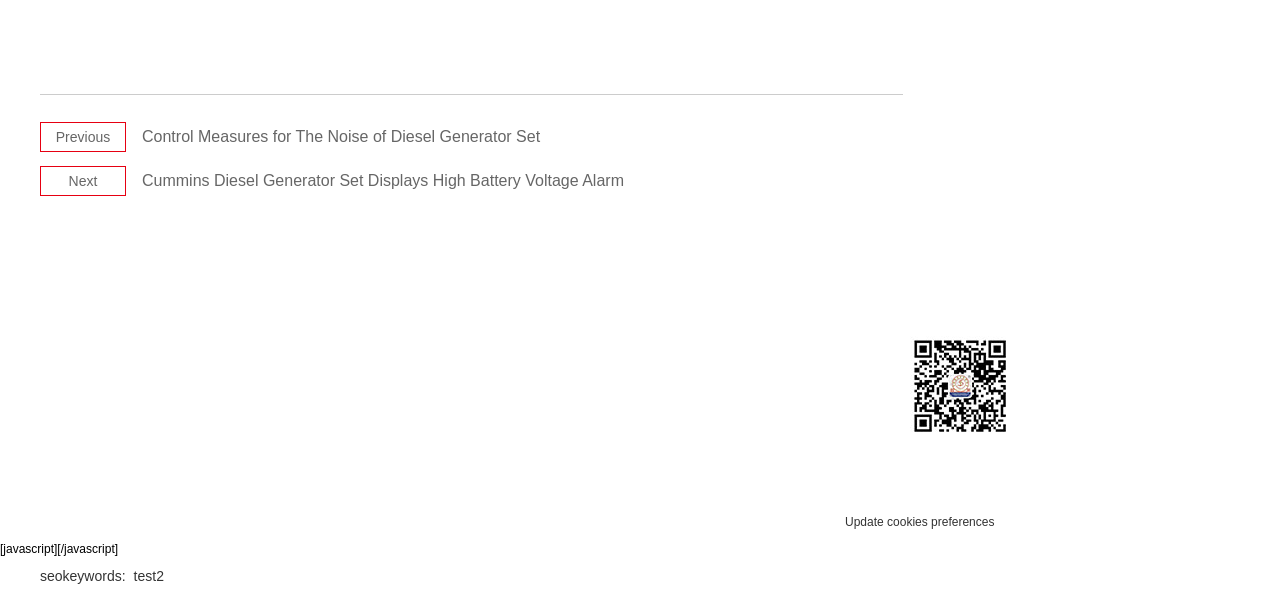Determine the bounding box coordinates of the element that should be clicked to execute the following command: "View product description".

None